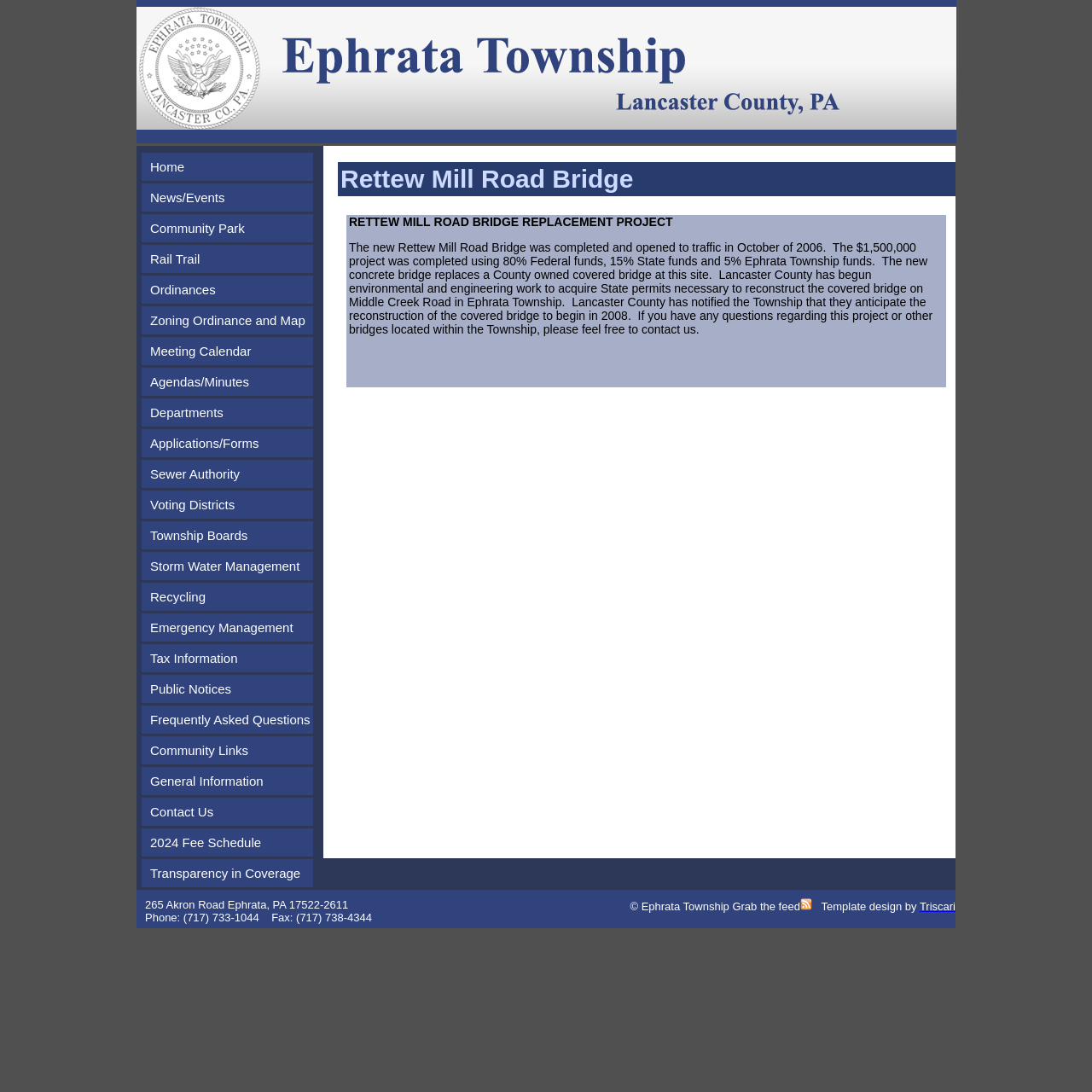Identify the bounding box coordinates for the region of the element that should be clicked to carry out the instruction: "Get the 2024 Fee Schedule". The bounding box coordinates should be four float numbers between 0 and 1, i.e., [left, top, right, bottom].

[0.13, 0.759, 0.287, 0.784]